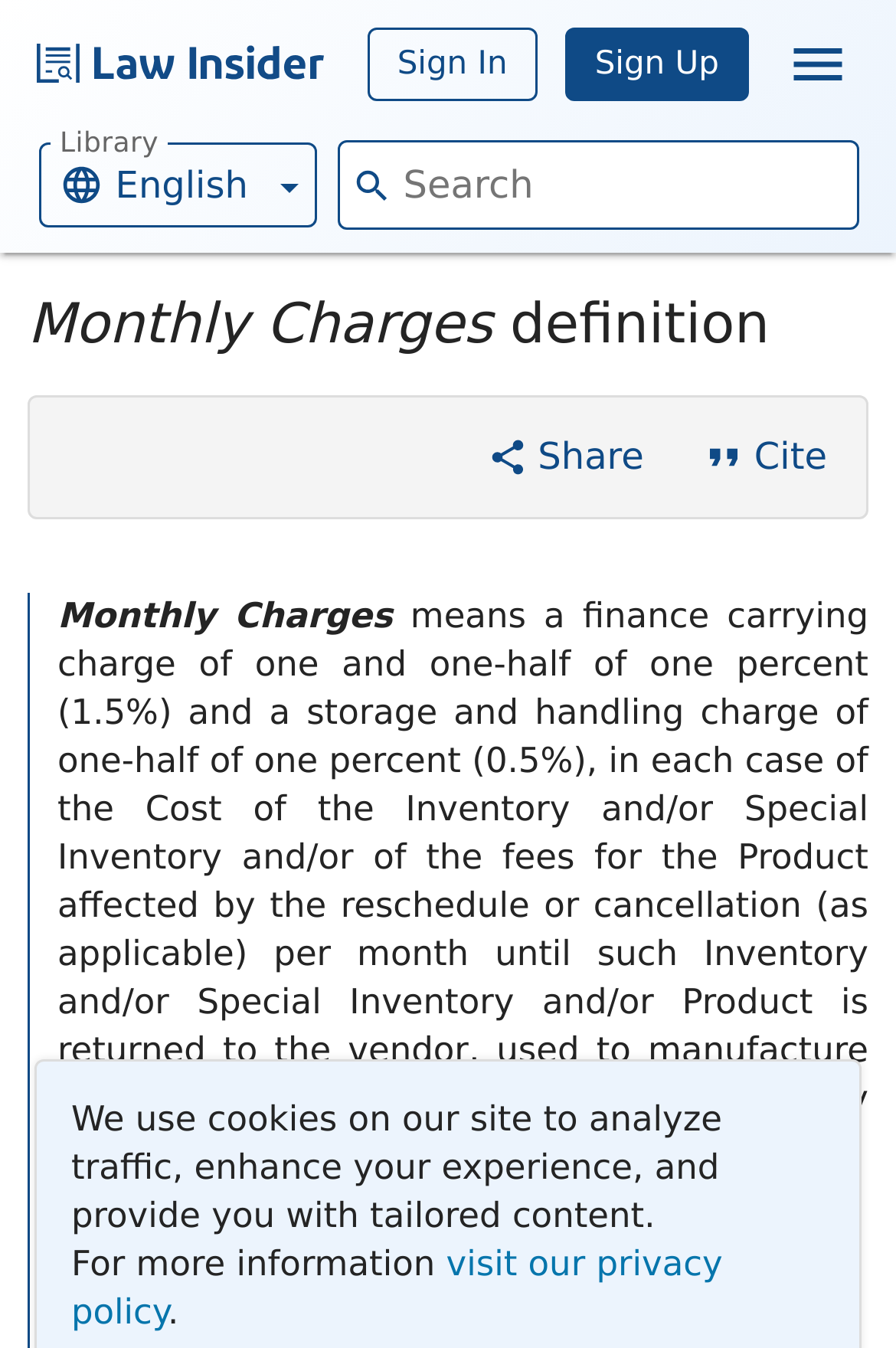Can you find and provide the title of the webpage?

Monthly Charges definition